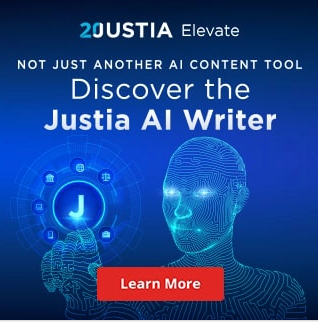Offer an in-depth caption for the image.

The image promotes the "Justia AI Writer," highlighting it as a unique tool designed to assist with AI-generated content within the legal field. The visually striking design features a digital, wireframe representation of a human figure, symbolizing the intersection of technology and law. Above the figure, various legal icons are integrated into the background, emphasizing the tool's focus on legal assistance. The text reads "Not Just Another AI Content Tool," followed by a call to action: "Discover the Justia AI Writer," encouraging viewers to explore its capabilities. A prominent "Learn More" button invites engagement, making it clear that further information is readily available for interested users. The overall aesthetic combines a professional tone with modern technological elements, appealing to legal professionals seeking innovative solutions.